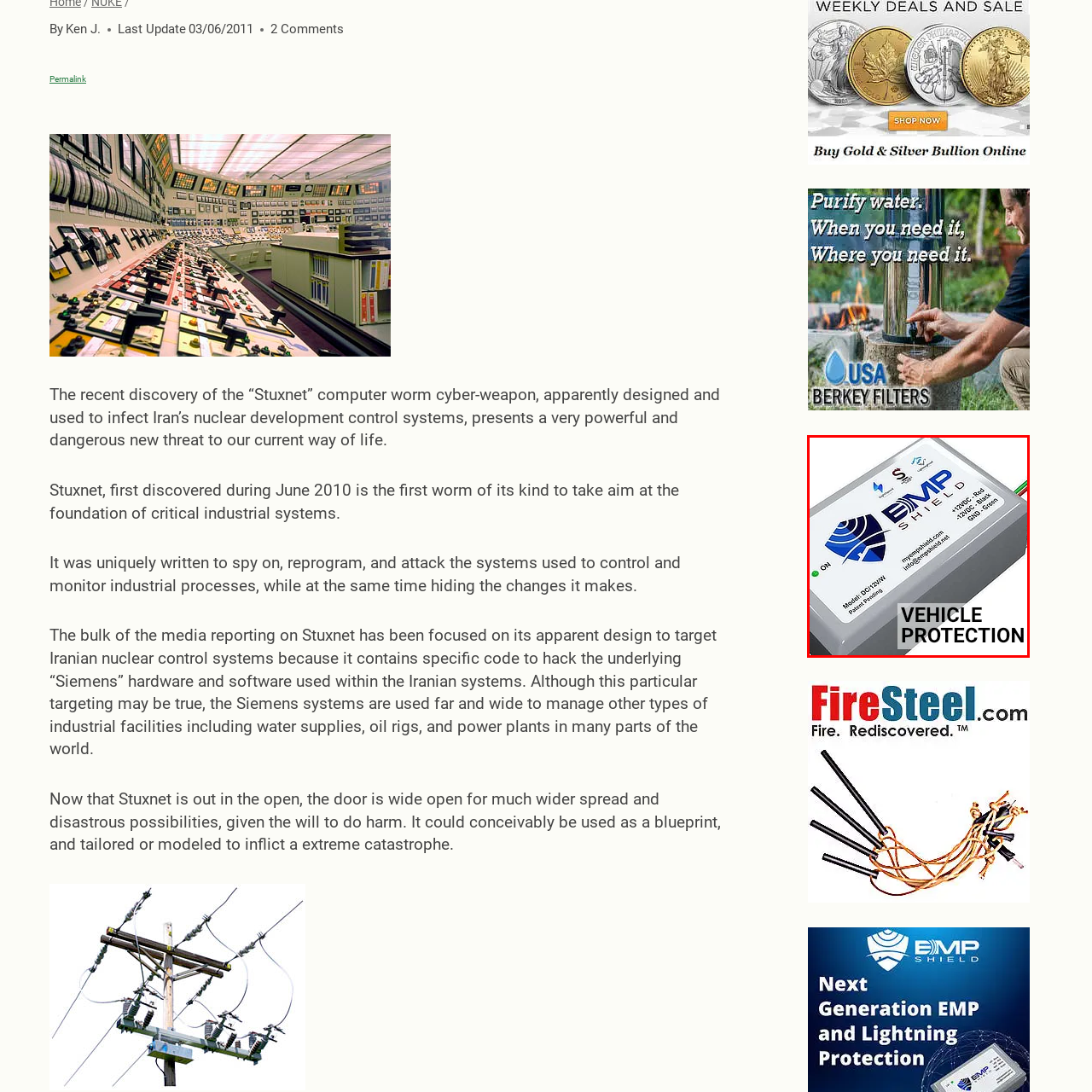Look closely at the image surrounded by the red box, What is the logo displayed on the EMP Shield device? Give your answer as a single word or phrase.

EMP Shield